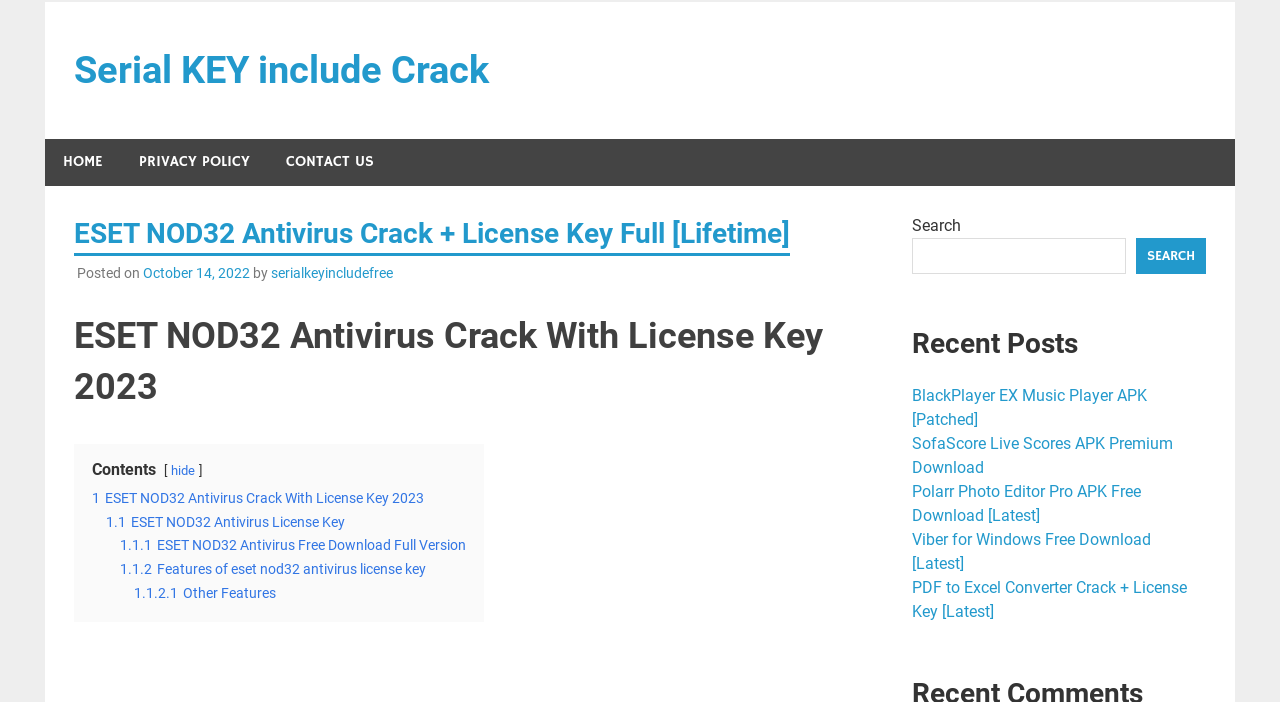Give a one-word or short-phrase answer to the following question: 
How many links are there in the 'Recent Posts' section?

4